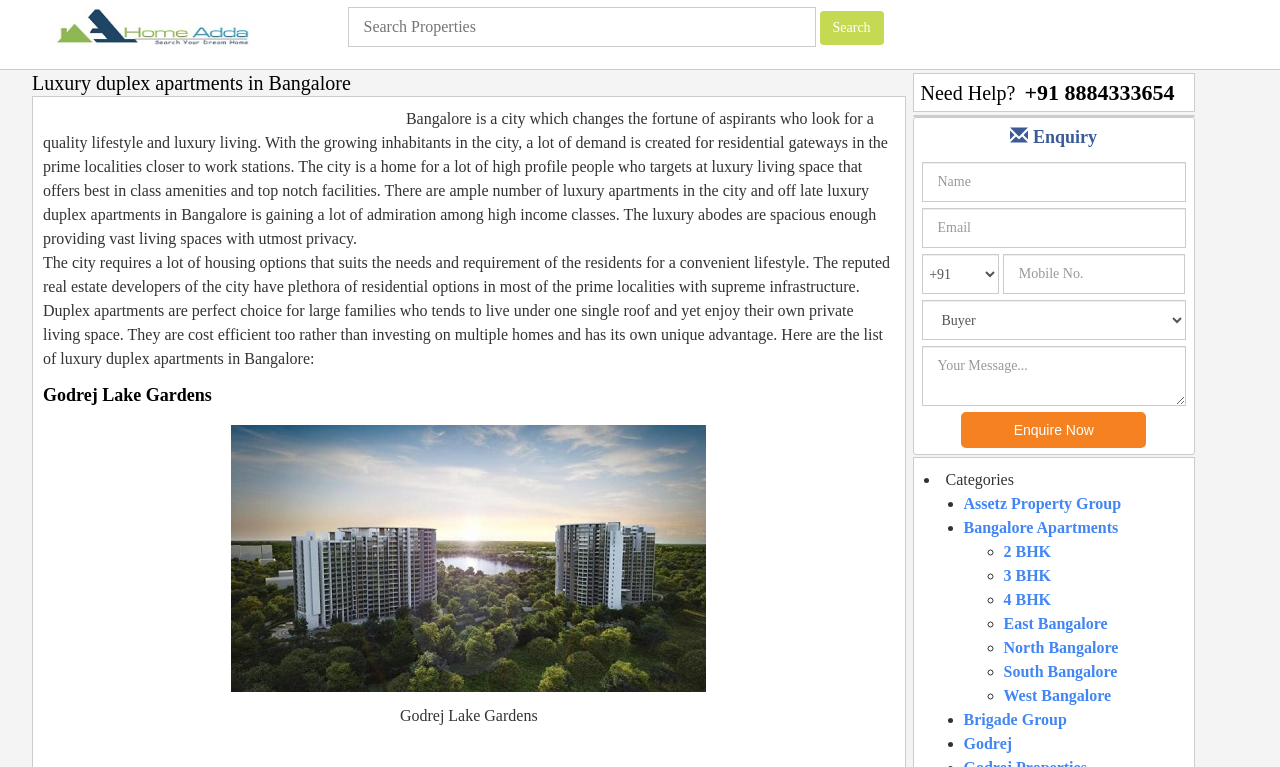Determine the bounding box coordinates of the clickable region to execute the instruction: "Search for luxury duplex apartments". The coordinates should be four float numbers between 0 and 1, denoted as [left, top, right, bottom].

[0.271, 0.009, 0.729, 0.061]